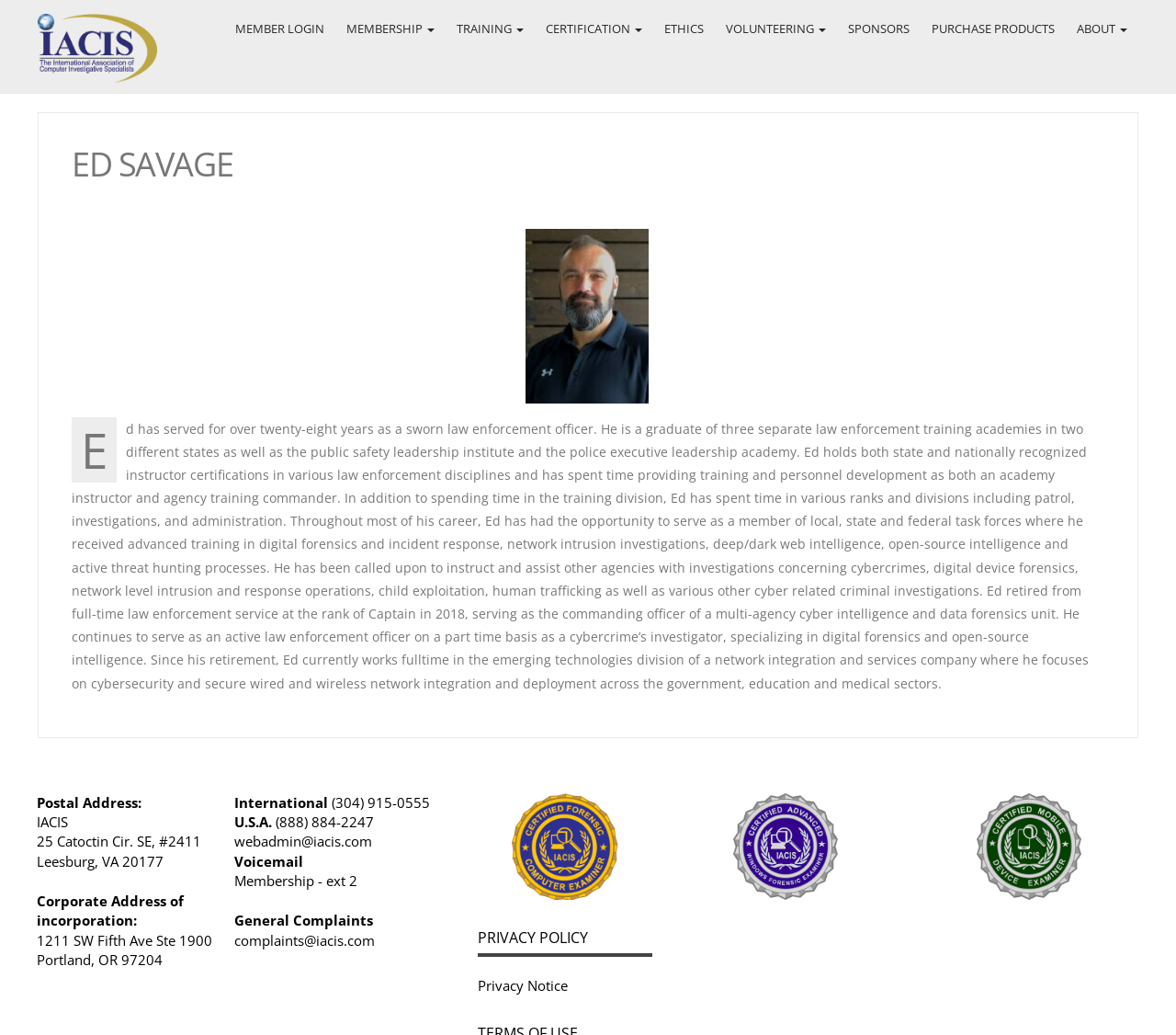Respond to the following question with a brief word or phrase:
What is the postal address of IACIS?

25 Catoctin Cir. SE, #2411, Leesburg, VA 20177